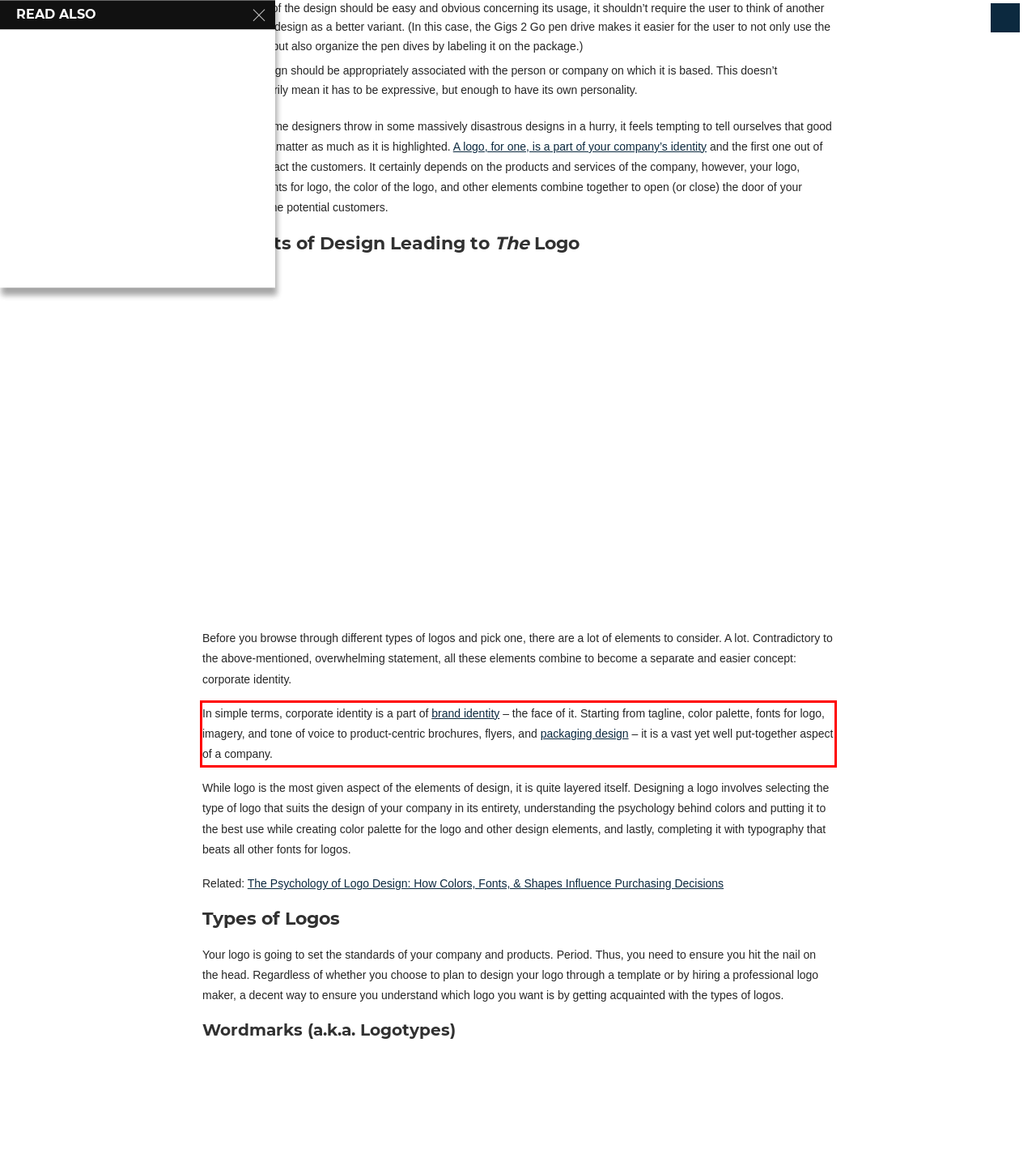Identify the text inside the red bounding box in the provided webpage screenshot and transcribe it.

In simple terms, corporate identity is a part of brand identity – the face of it. Starting from tagline, color palette, fonts for logo, imagery, and tone of voice to product-centric brochures, flyers, and packaging design – it is a vast yet well put-together aspect of a company.